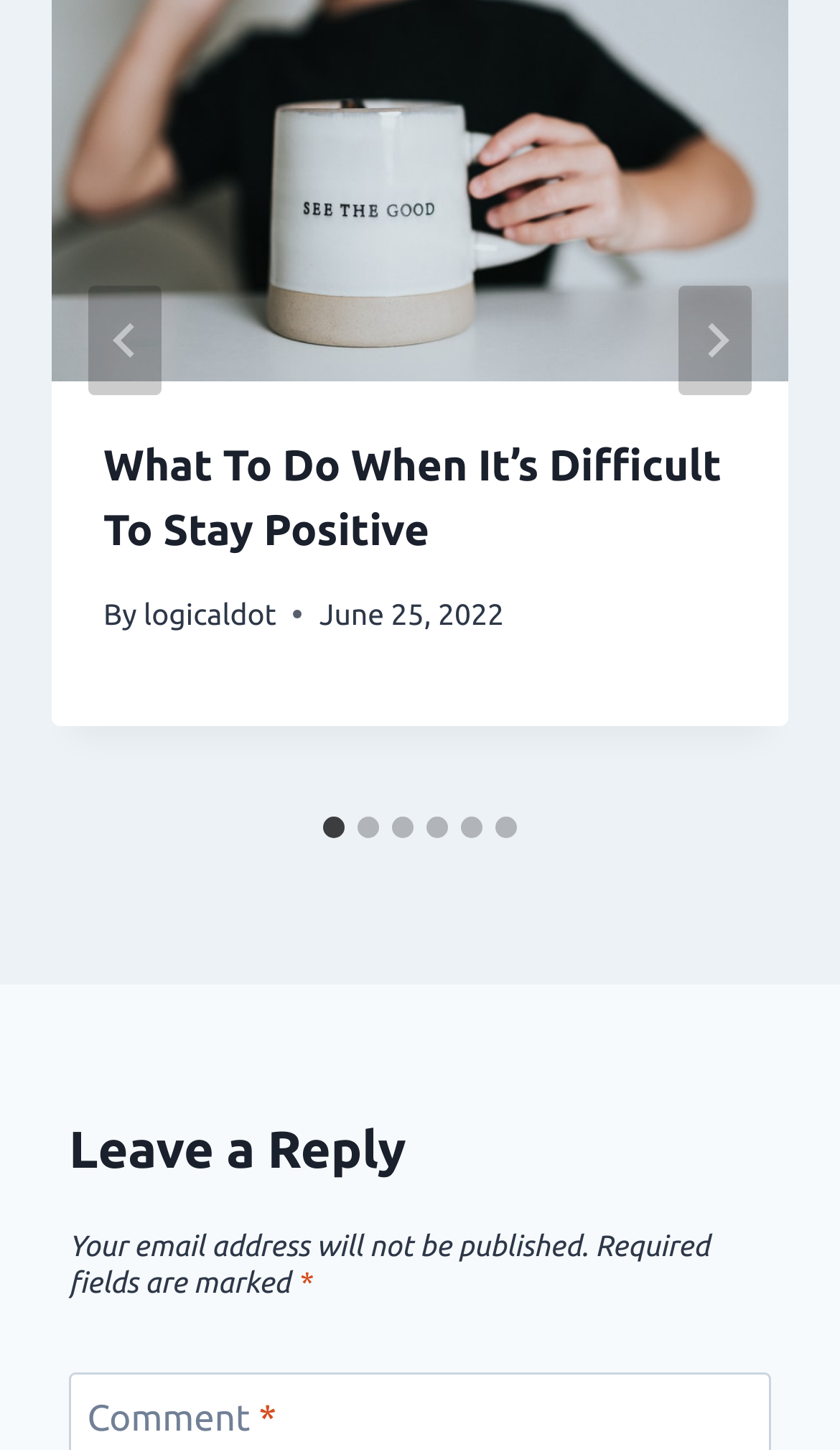Locate the bounding box coordinates of the element you need to click to accomplish the task described by this instruction: "Go to the last slide".

[0.105, 0.197, 0.192, 0.273]